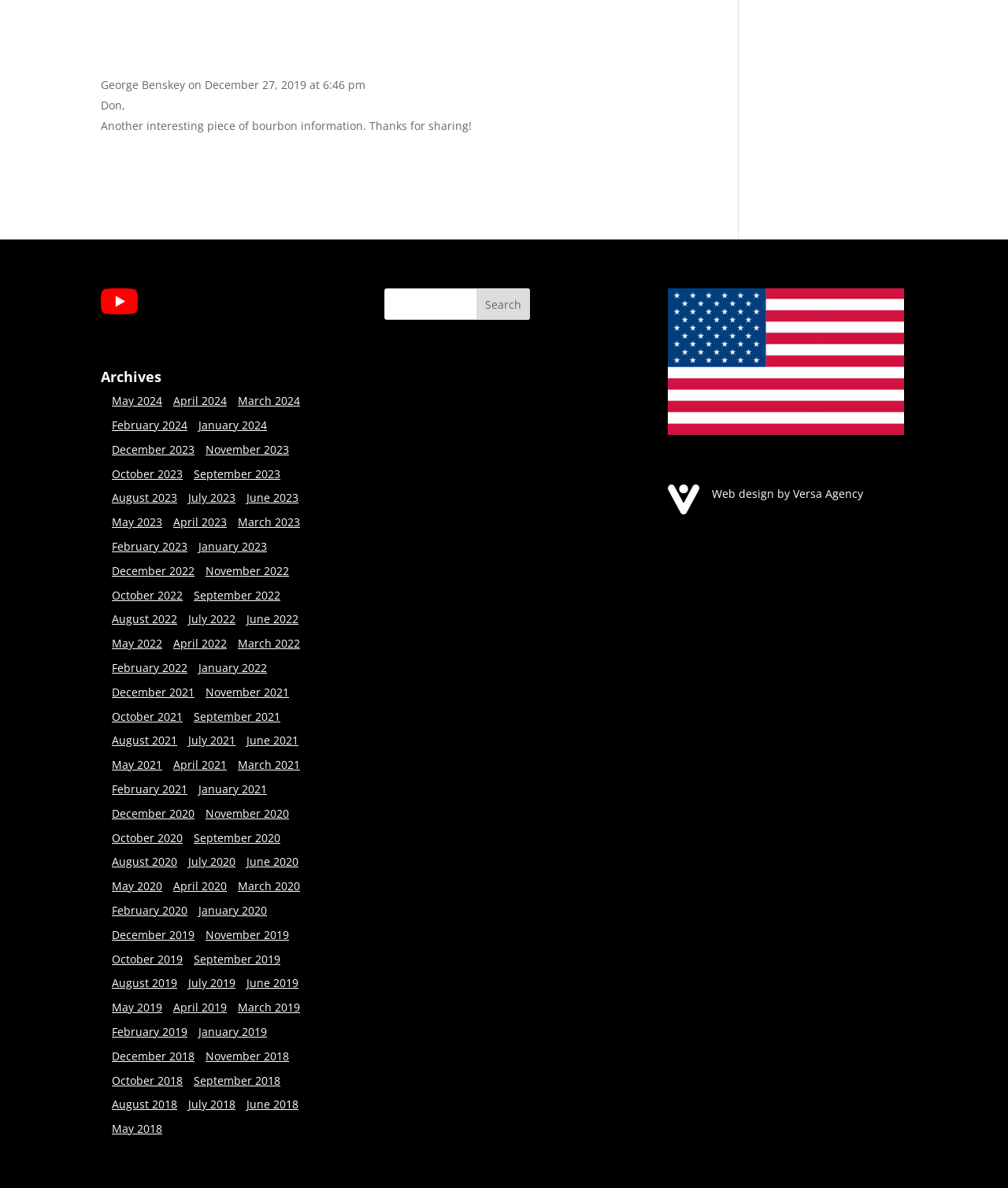How many links are there in the Archives section?
Using the image, give a concise answer in the form of a single word or short phrase.

49